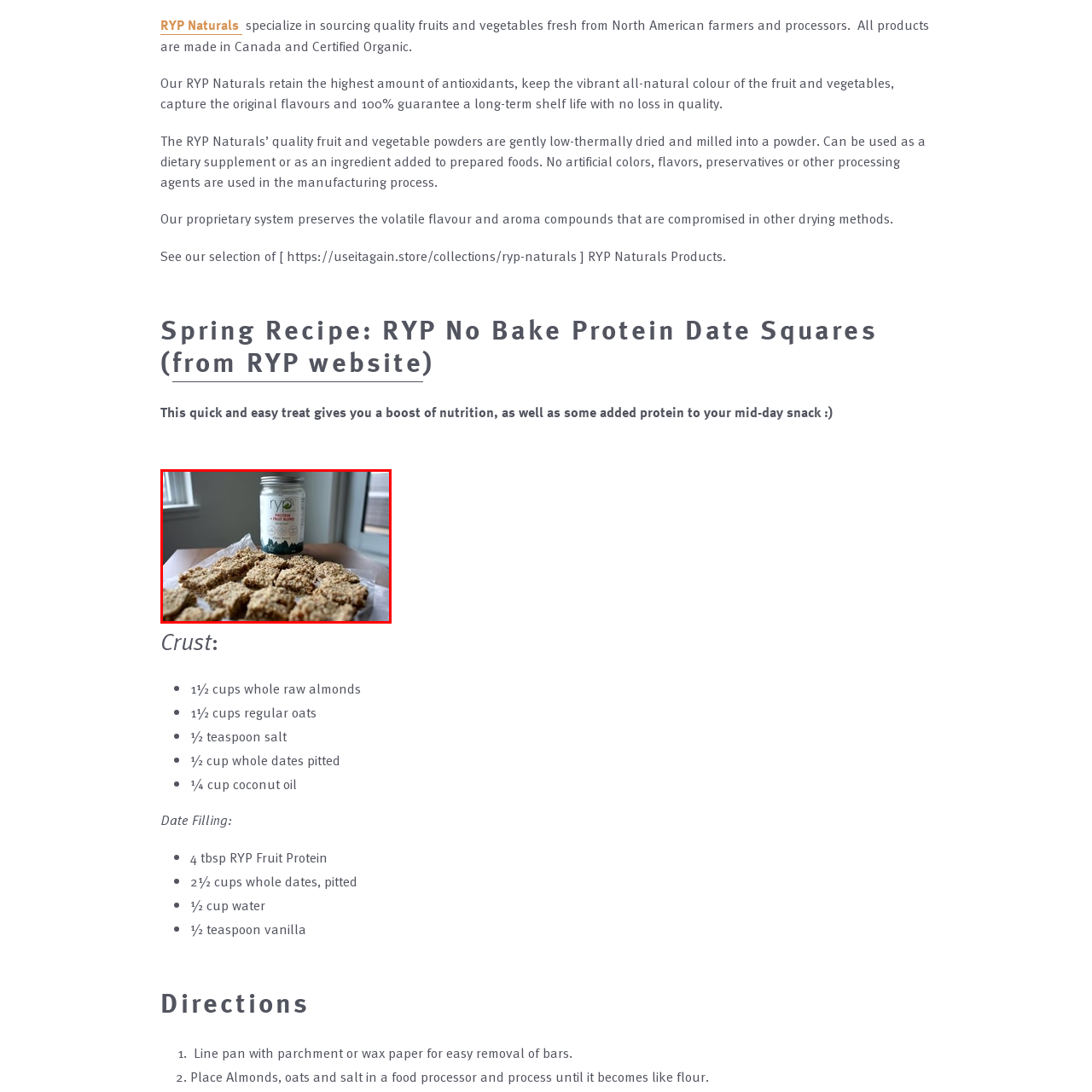Focus on the content within the red box and provide a succinct answer to this question using just one word or phrase: 
What is the role of the RYP Protein + Fruit Blend in the date squares?

Provides nutrition and protein